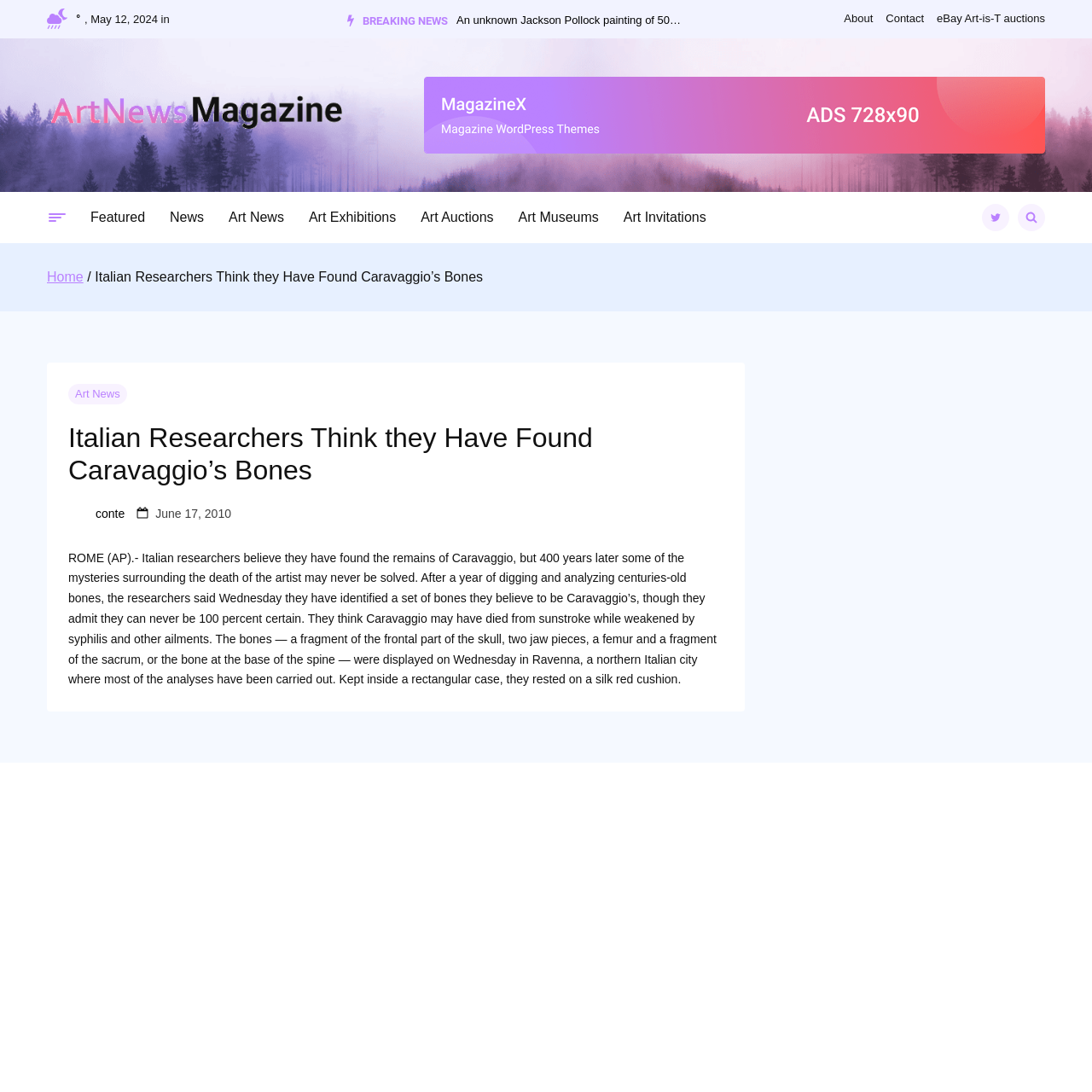Give an in-depth explanation of the webpage layout and content.

The webpage appears to be an article from ArtNews Magazine, with a focus on the discovery of Caravaggio's remains. At the top of the page, there is a small image and a degree symbol, followed by the date "May 12, 2024" and a "BREAKING NEWS" label. Below this, there are several links to other news articles, including ones about Jackson Pollock and Leonardo.

On the top-right side of the page, there are links to "About", "Contact", and "eBay Art-is-T auctions". There is also a search bar with a magnifying glass icon.

The main content of the page is an article about the discovery of Caravaggio's remains. The article has a heading "Italian Researchers Think they Have Found Caravaggio’s Bones" and is divided into sections. The first section has a link to "Art News" and a heading with the same title as the article. Below this, there is a byline "Posted by conte" and a date "June 17, 2010". There is also a small image and a time stamp.

The main text of the article describes how Italian researchers believe they have found the remains of Caravaggio, but admit that they can never be 100% certain. The article goes on to describe the bones that were found, including a fragment of the frontal part of the skull, two jaw pieces, a femur, and a fragment of the sacrum.

On the left side of the page, there is a navigation menu with links to "Home", "Featured", "News", "Art News", "Art Exhibitions", "Art Auctions", "Art Museums", and "Art Invitations". There is also a breadcrumbs navigation menu above the article, with links to "Home" and the current article.

At the bottom of the page, there is a large image that takes up most of the width of the page.